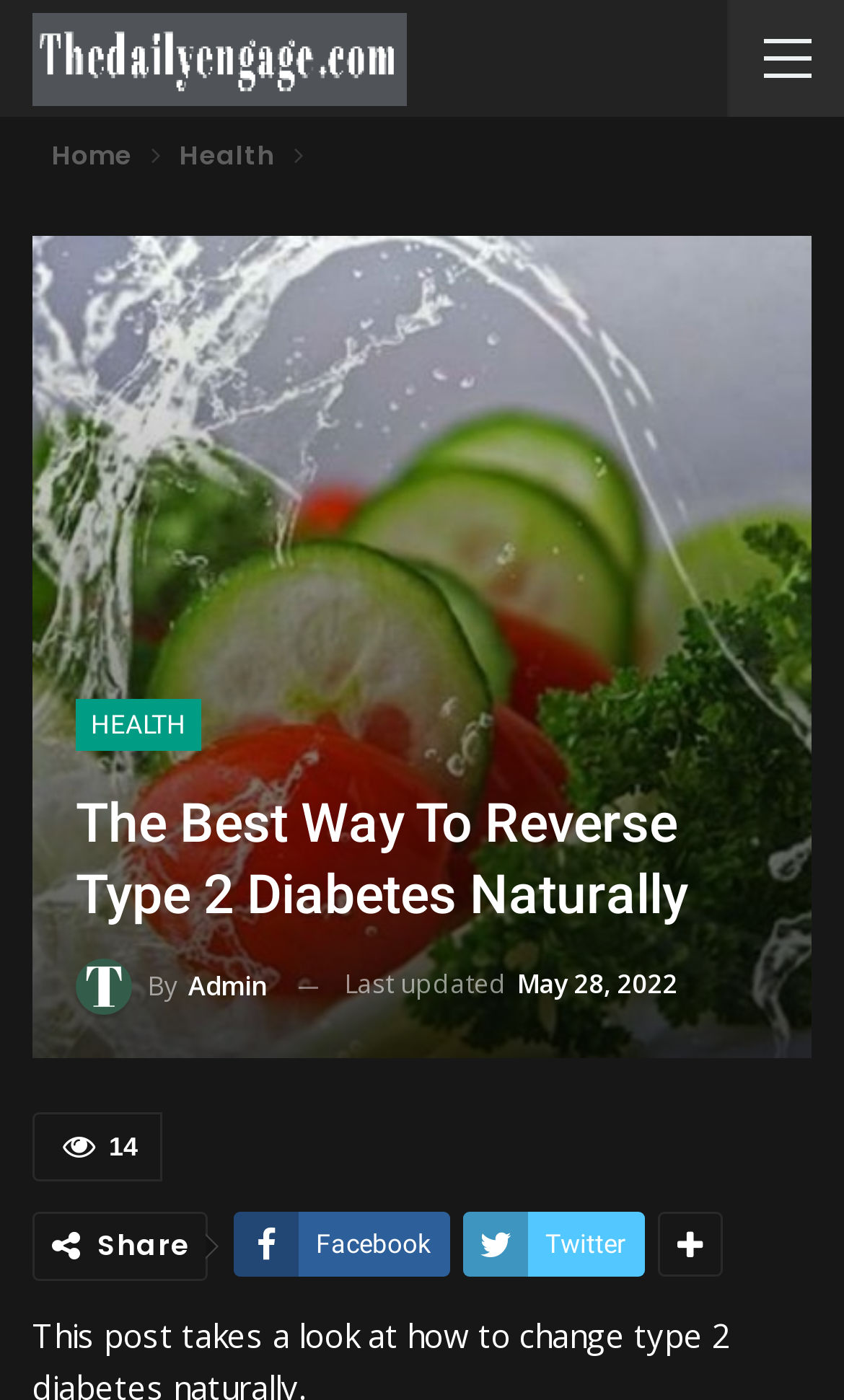How many shares does the article have?
Please provide a single word or phrase in response based on the screenshot.

14